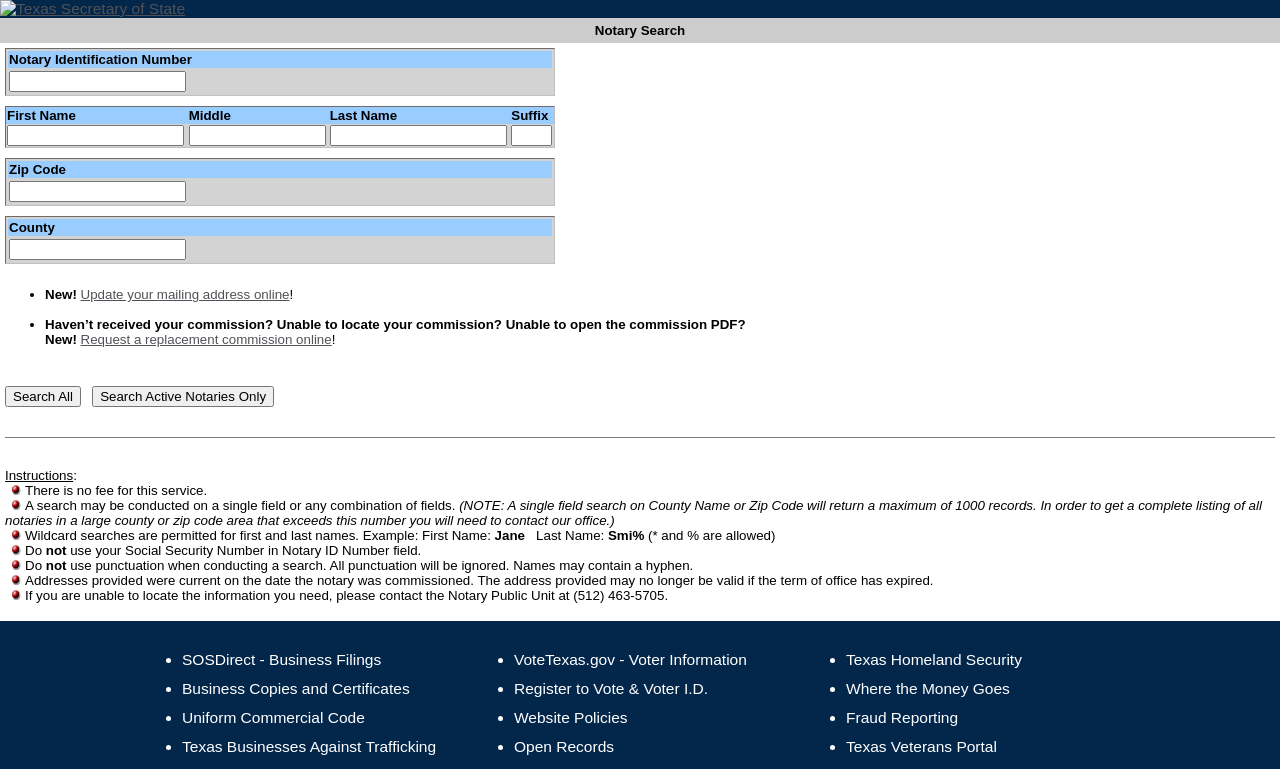What is the warning about using Social Security Number in the instructions?
Using the information from the image, answer the question thoroughly.

In the instructions section, there is a warning that says 'Do not use your Social Security Number in Notary ID Number field.' This warning is telling users not to enter their Social Security Number in the Notary ID Number field when searching for notaries.